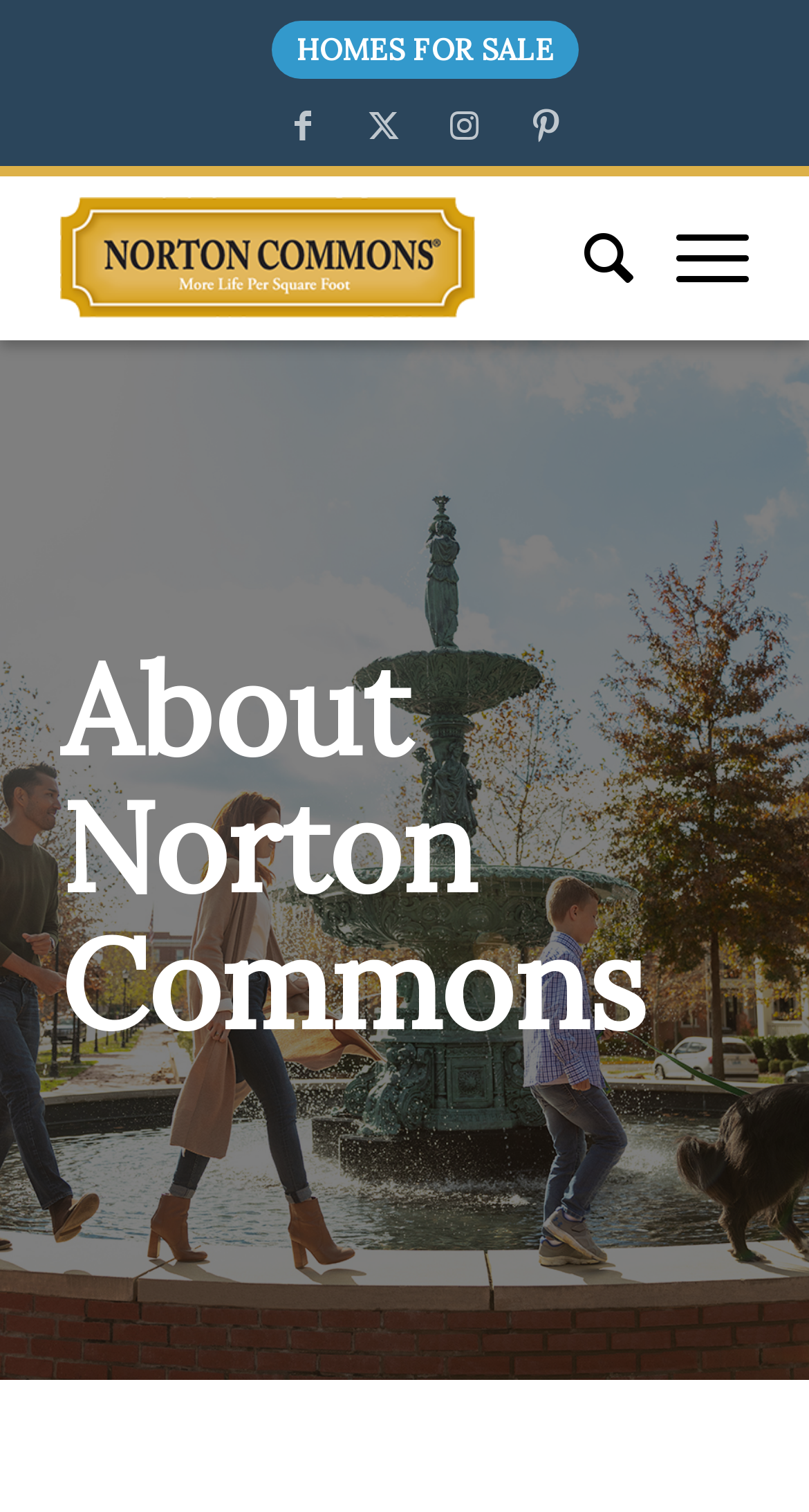Show the bounding box coordinates for the element that needs to be clicked to execute the following instruction: "Learn about Norton Commons". Provide the coordinates in the form of four float numbers between 0 and 1, i.e., [left, top, right, bottom].

[0.075, 0.423, 0.925, 0.695]